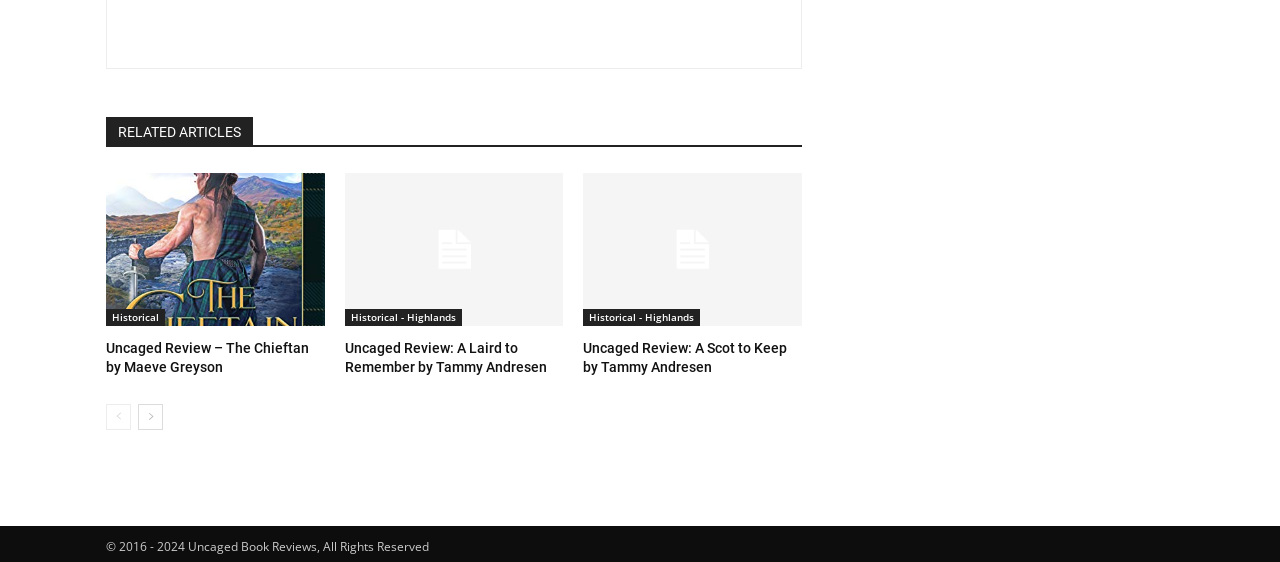How many articles are listed on this page?
Provide an in-depth and detailed answer to the question.

There are three articles listed on this page because there are three headings with corresponding links: 'Uncaged Review – The Chieftan by Maeve Greyson', 'Uncaged Review: A Laird to Remember by Tammy Andresen', and 'Uncaged Review: A Scot to Keep by Tammy Andresen'.